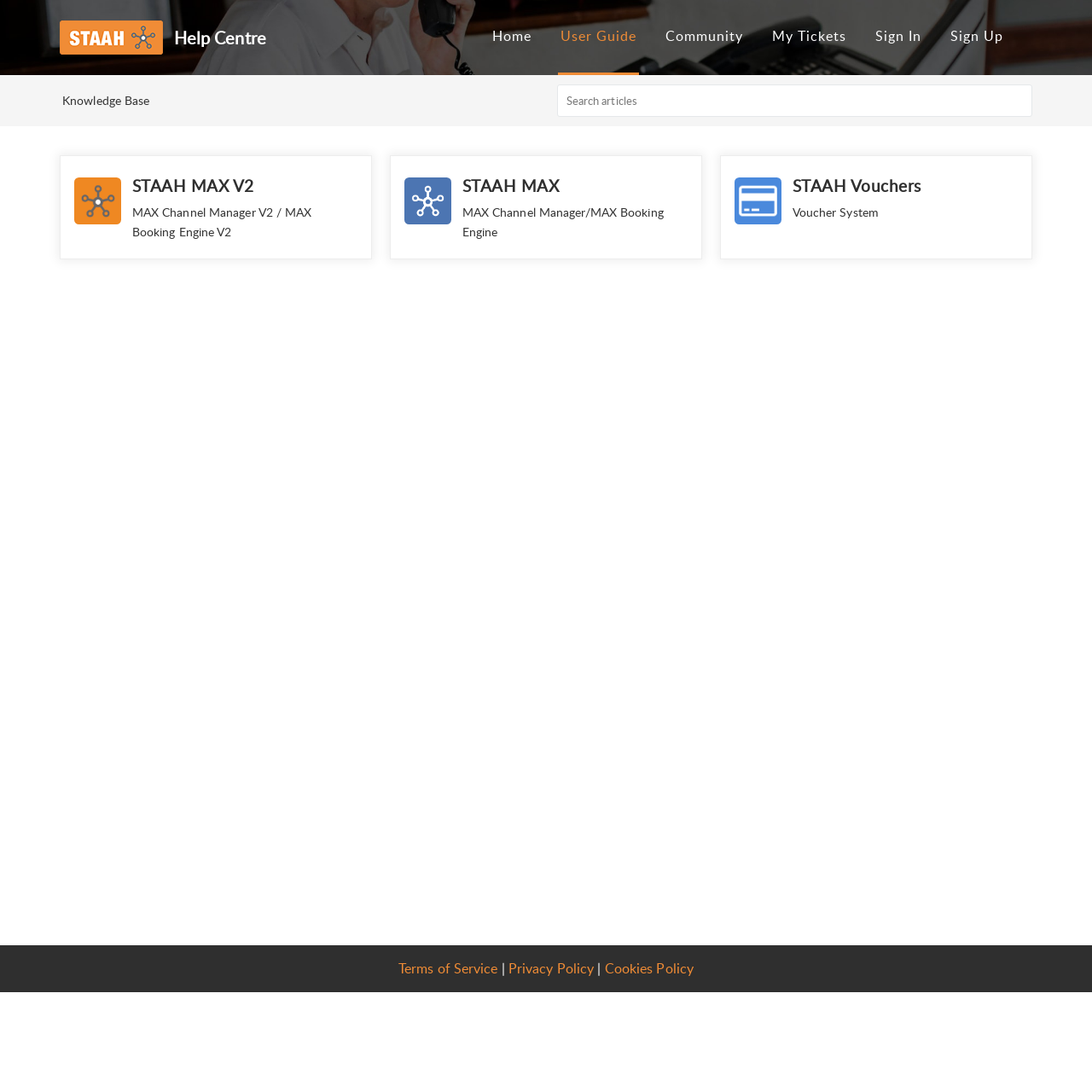Given the description "STAAH Vouchers", provide the bounding box coordinates of the corresponding UI element.

[0.725, 0.159, 0.843, 0.18]